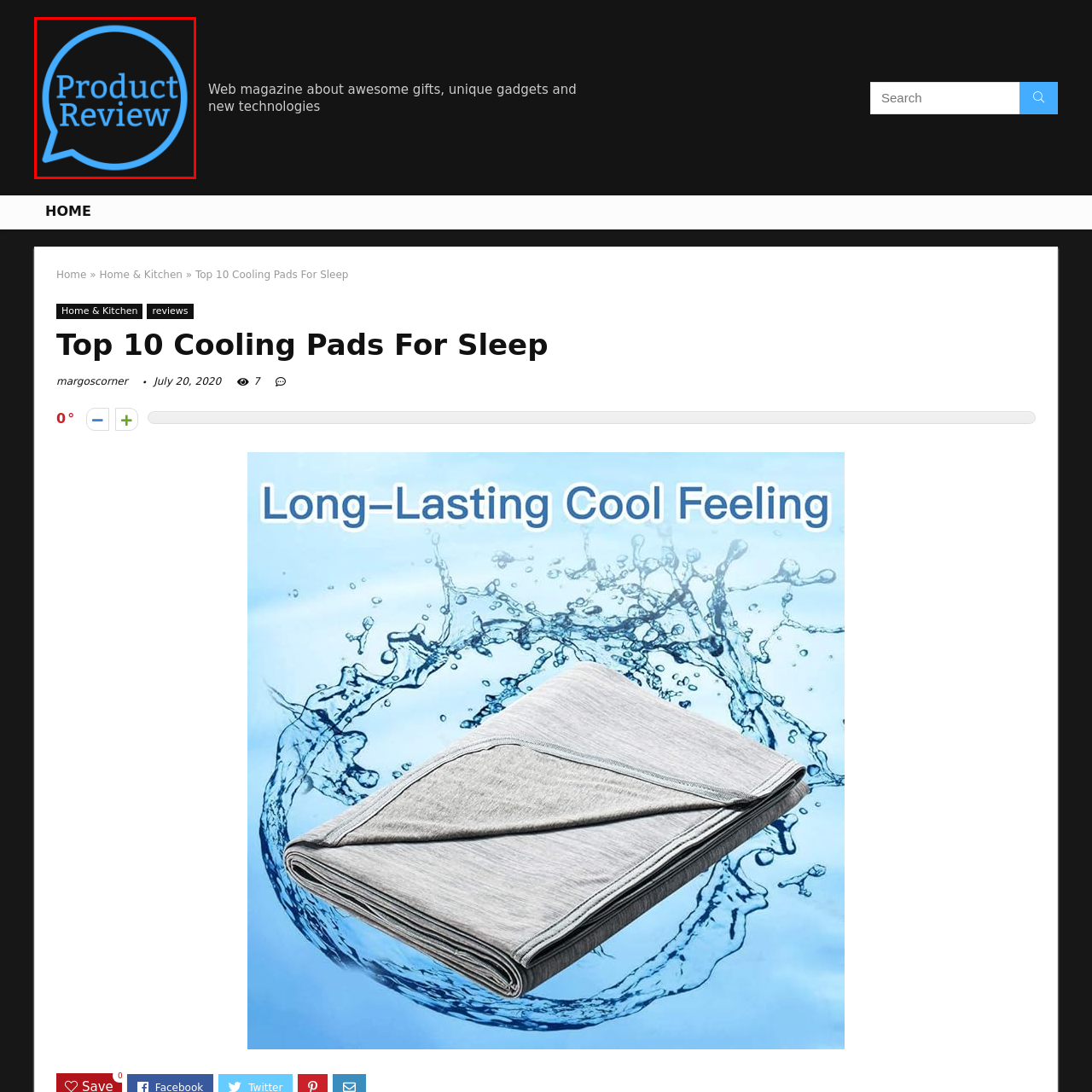What is the purpose of the speech bubble design?
Inspect the image inside the red bounding box and provide a detailed answer drawing from the visual content.

The caption suggests that the stylized graphic is meant to 'emphasize the importance of user experiences and insights in making informed purchasing decisions', which implies that the purpose of the speech bubble design is to highlight the significance of user experiences.